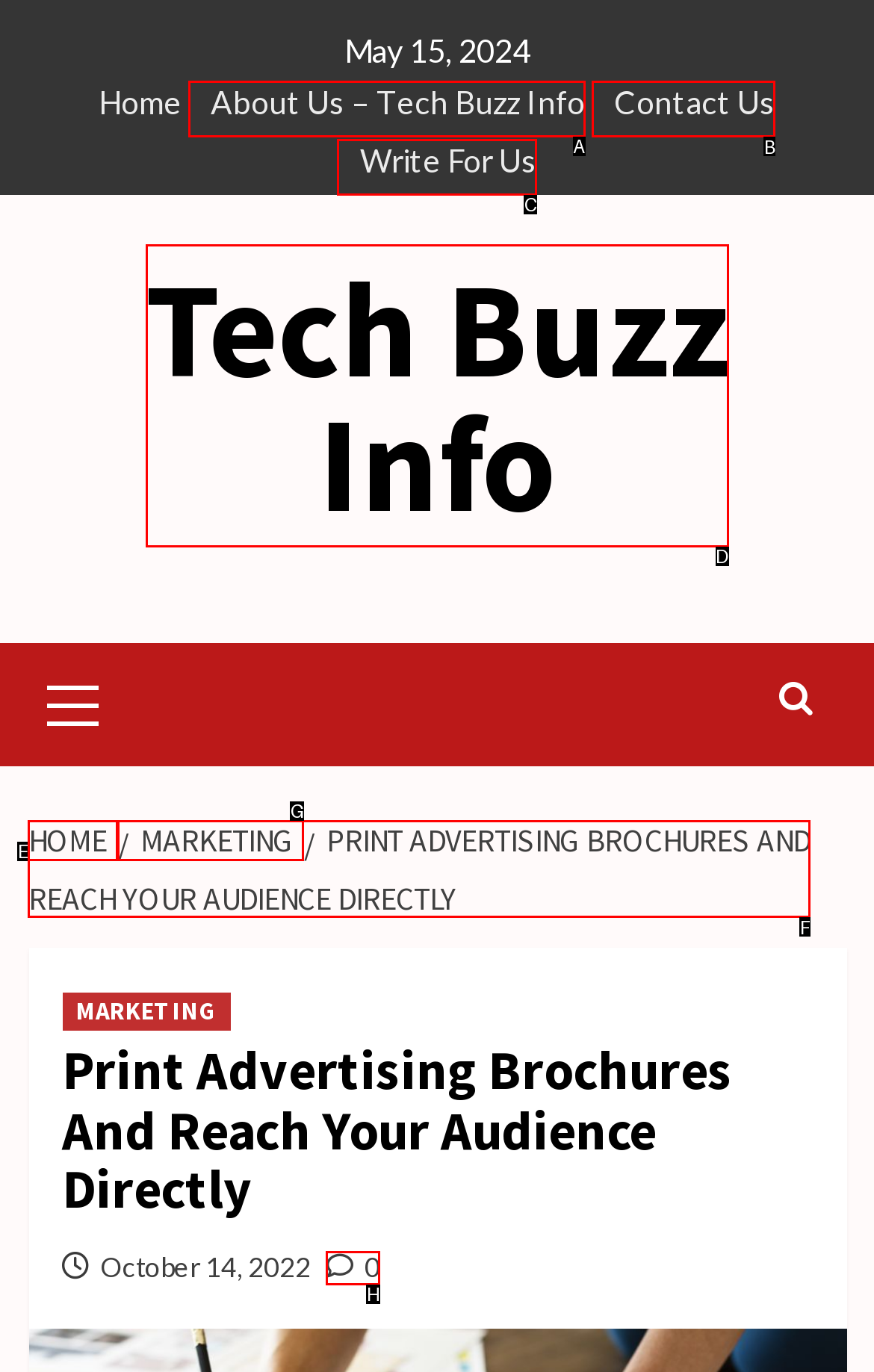Select the correct option from the given choices to perform this task: contact the team. Provide the letter of that option.

B